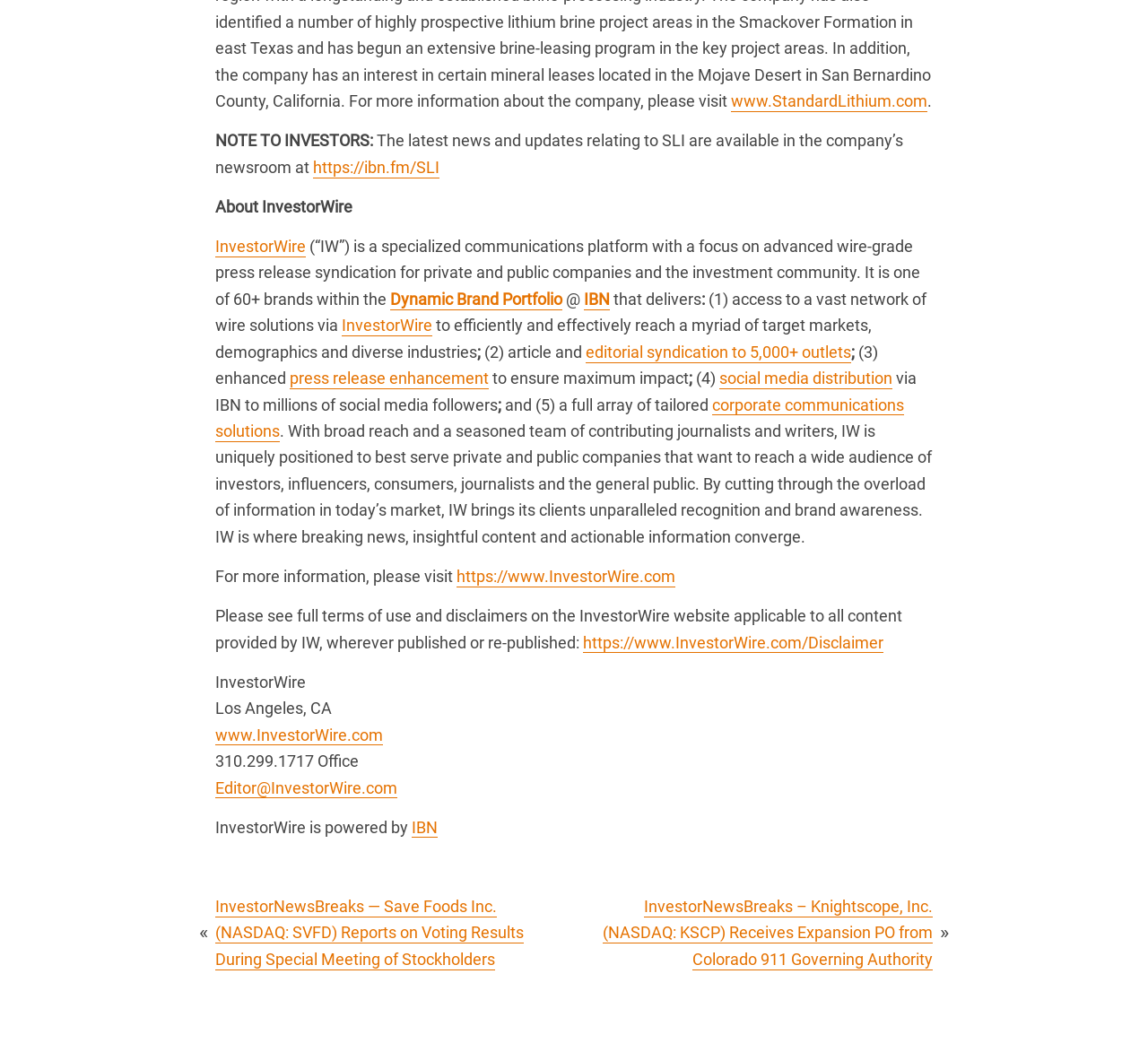Pinpoint the bounding box coordinates of the area that should be clicked to complete the following instruction: "Check InvestorNewsBreaks about Knightscope, Inc.". The coordinates must be given as four float numbers between 0 and 1, i.e., [left, top, right, bottom].

[0.525, 0.852, 0.812, 0.921]